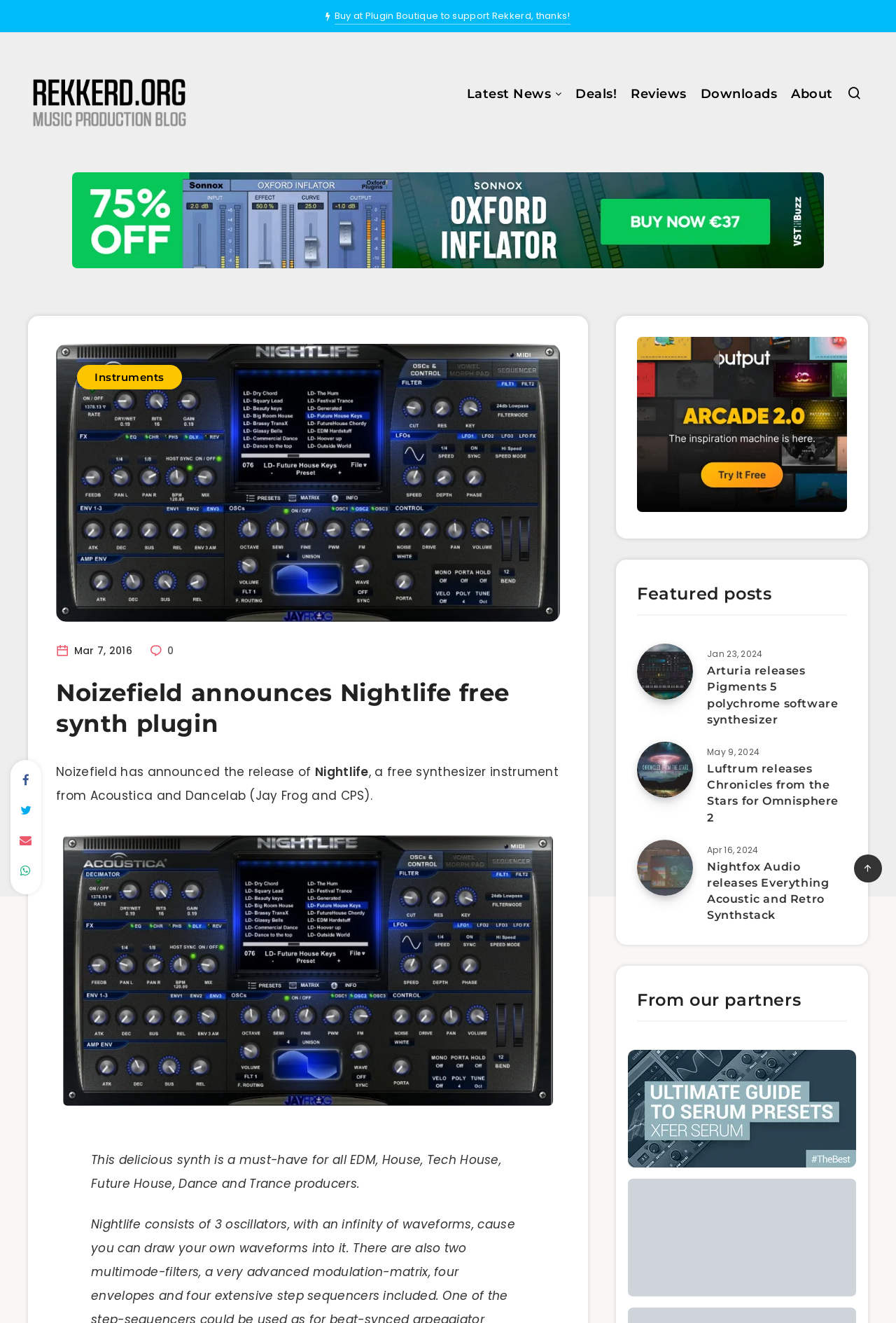Determine the main heading of the webpage and generate its text.

Noizefield announces Nightlife free synth plugin